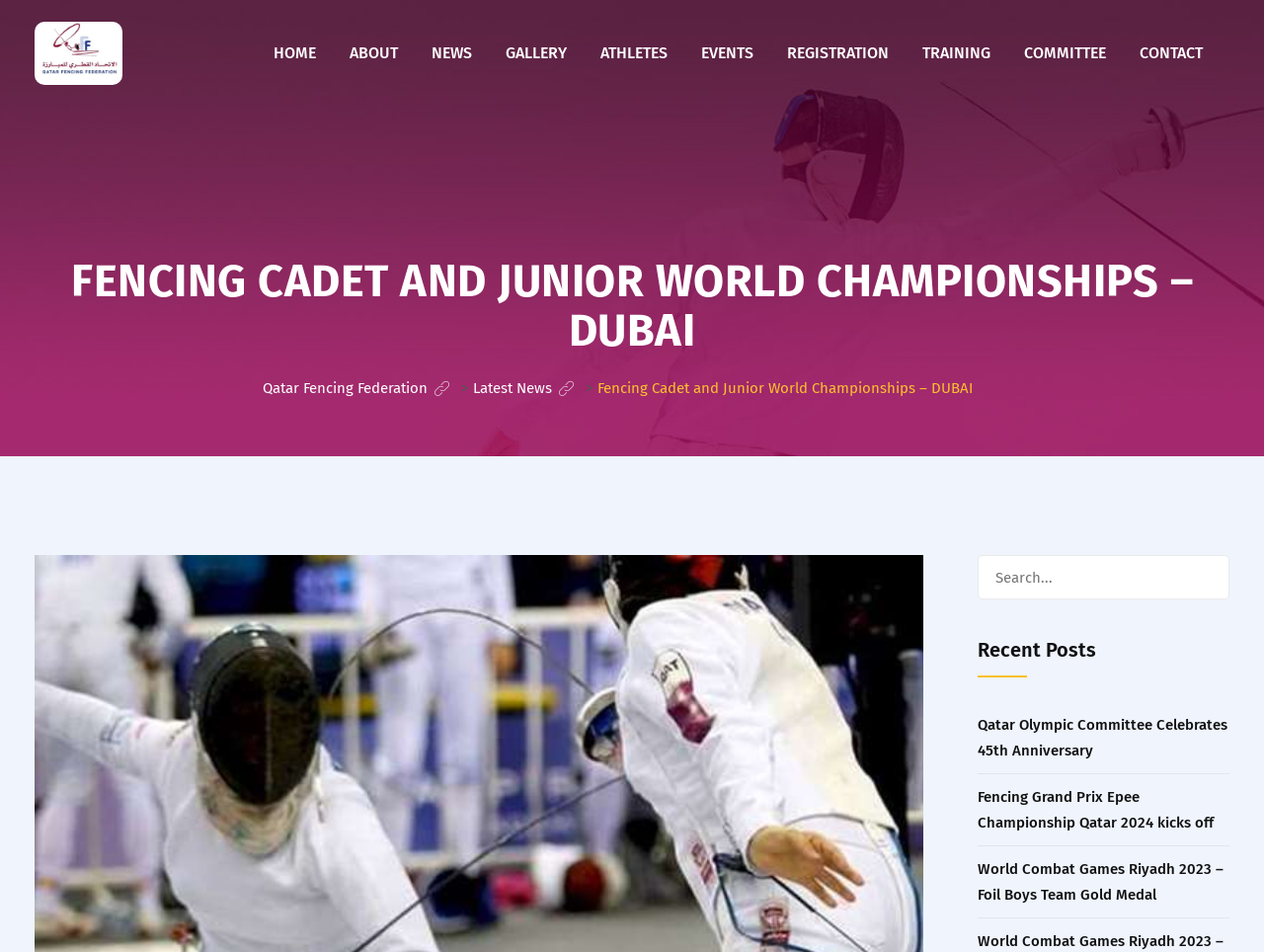Please identify the bounding box coordinates of the clickable region that I should interact with to perform the following instruction: "Search for something". The coordinates should be expressed as four float numbers between 0 and 1, i.e., [left, top, right, bottom].

[0.773, 0.583, 0.973, 0.63]